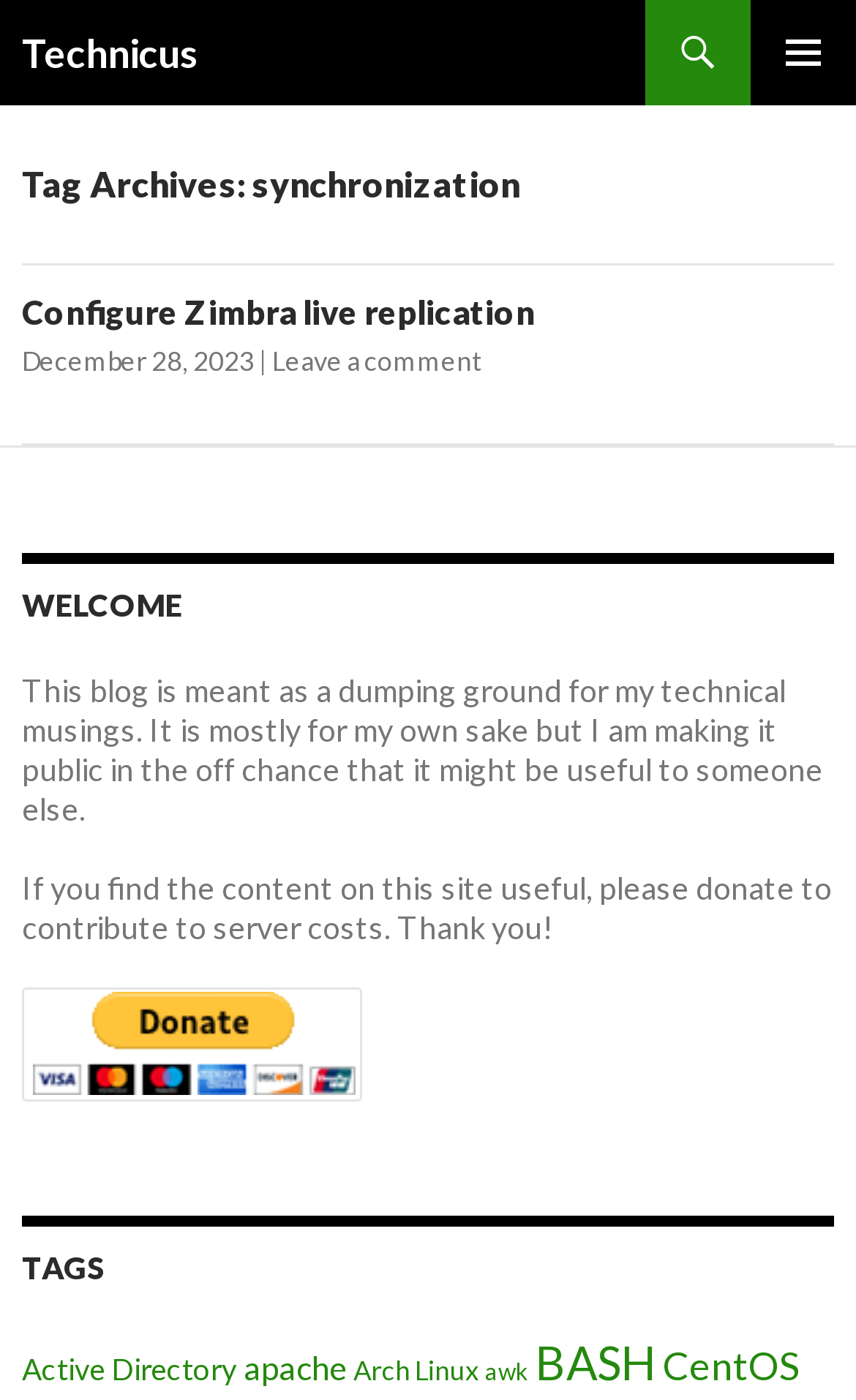Determine the bounding box coordinates for the area that needs to be clicked to fulfill this task: "donate with PayPal". The coordinates must be given as four float numbers between 0 and 1, i.e., [left, top, right, bottom].

[0.026, 0.705, 0.423, 0.787]